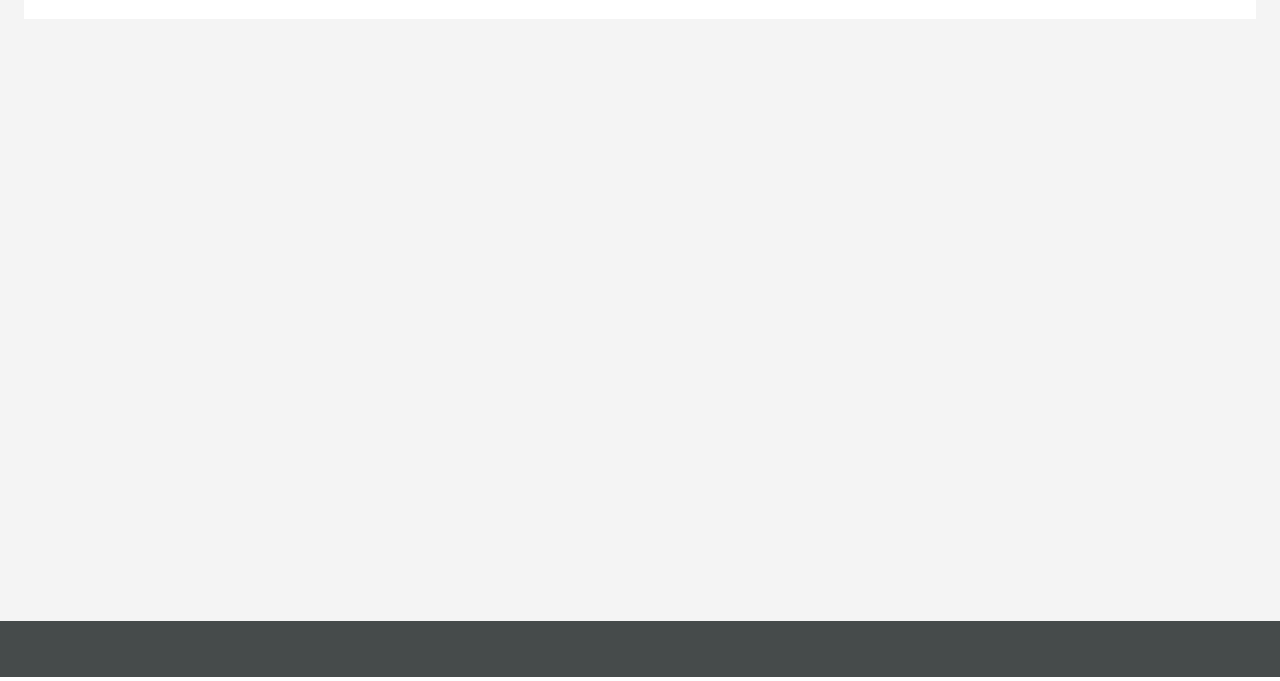From the webpage screenshot, predict the bounding box coordinates (top-left x, top-left y, bottom-right x, bottom-right y) for the UI element described here: Industries

[0.044, 0.288, 0.127, 0.338]